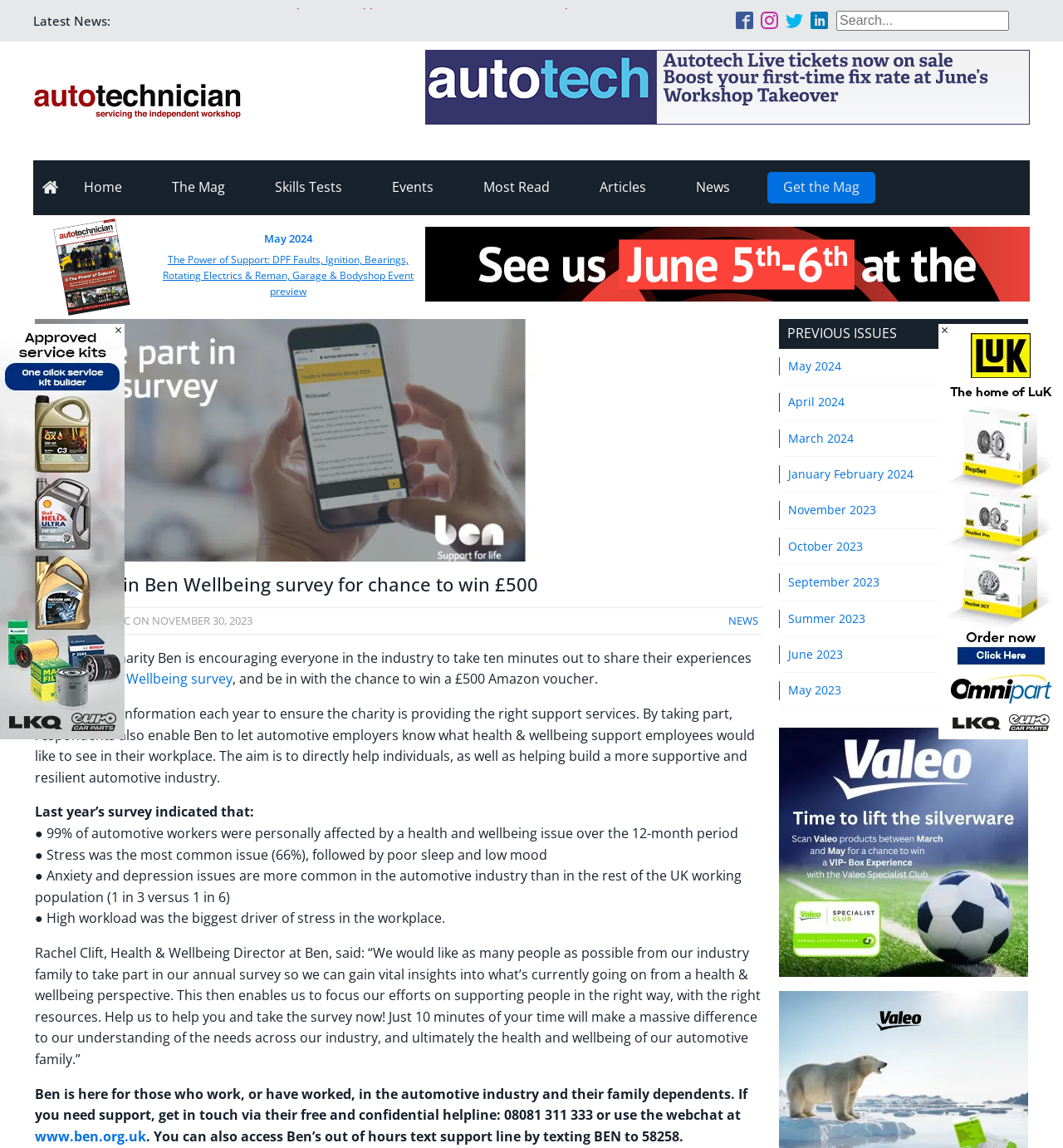Please find and report the bounding box coordinates of the element to click in order to perform the following action: "Read the previous issue of May 2024". The coordinates should be expressed as four float numbers between 0 and 1, in the format [left, top, right, bottom].

[0.733, 0.311, 0.791, 0.327]